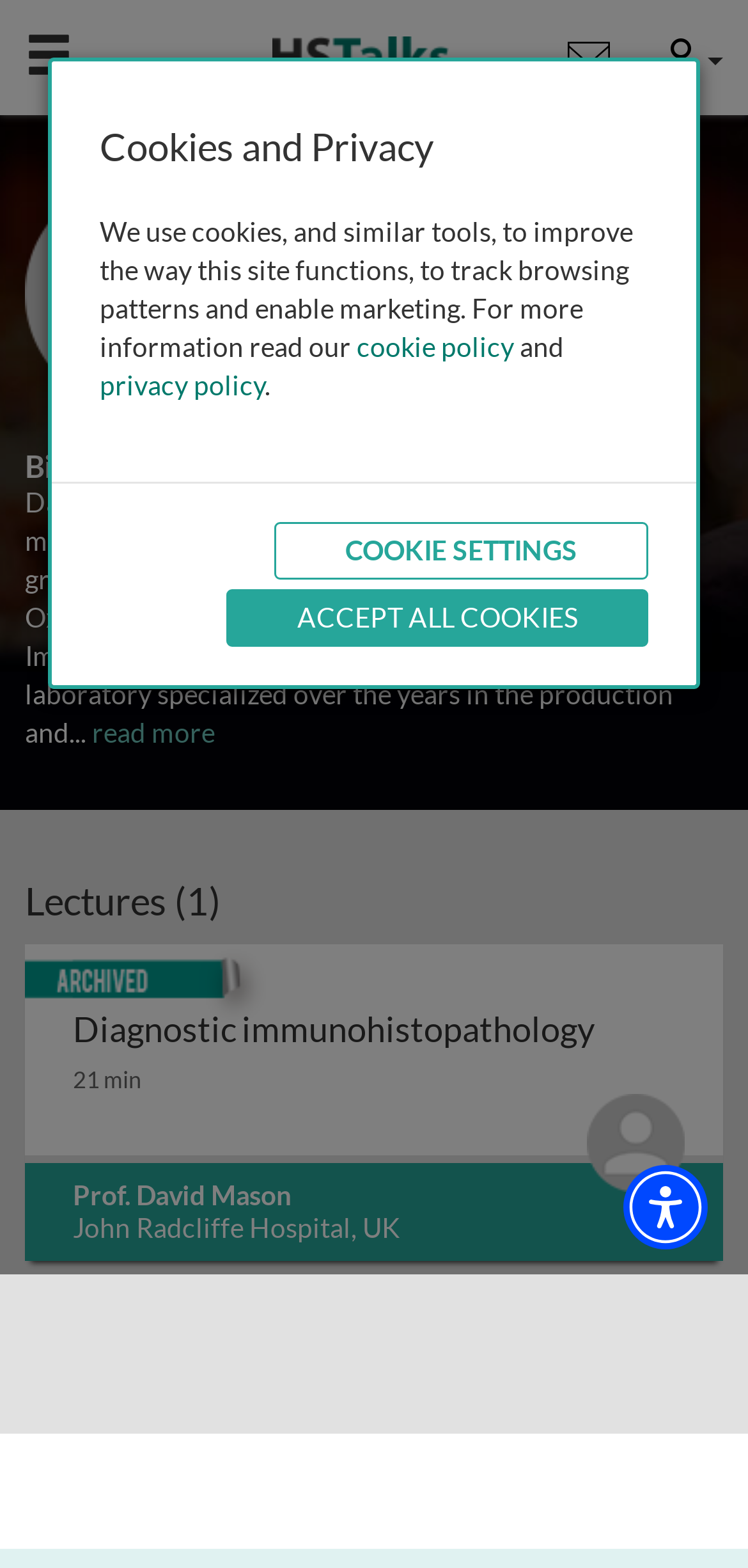Please determine the bounding box coordinates for the UI element described as: "Reject".

None